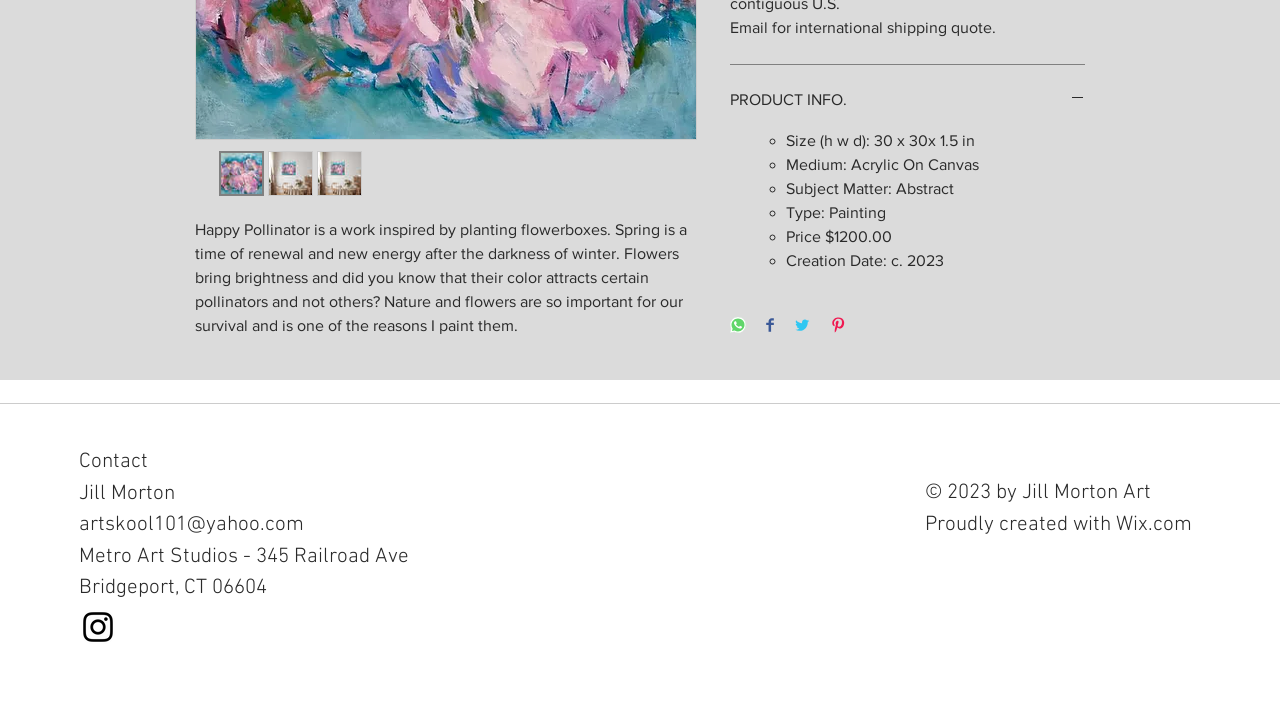Find the bounding box coordinates for the UI element whose description is: "aria-label="Black Instagram Icon"". The coordinates should be four float numbers between 0 and 1, in the format [left, top, right, bottom].

[0.061, 0.844, 0.092, 0.899]